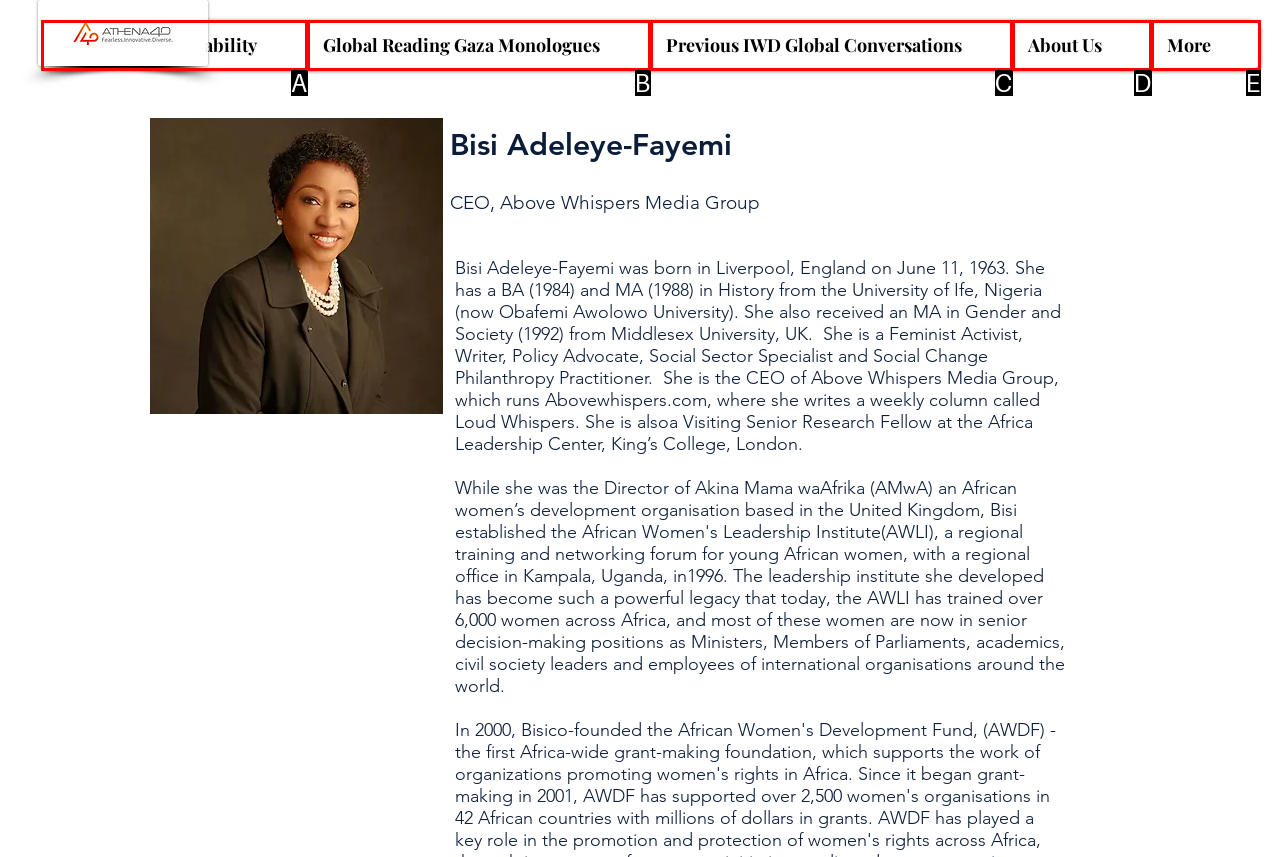Tell me which one HTML element best matches the description: Women & Sustainability Answer with the option's letter from the given choices directly.

A